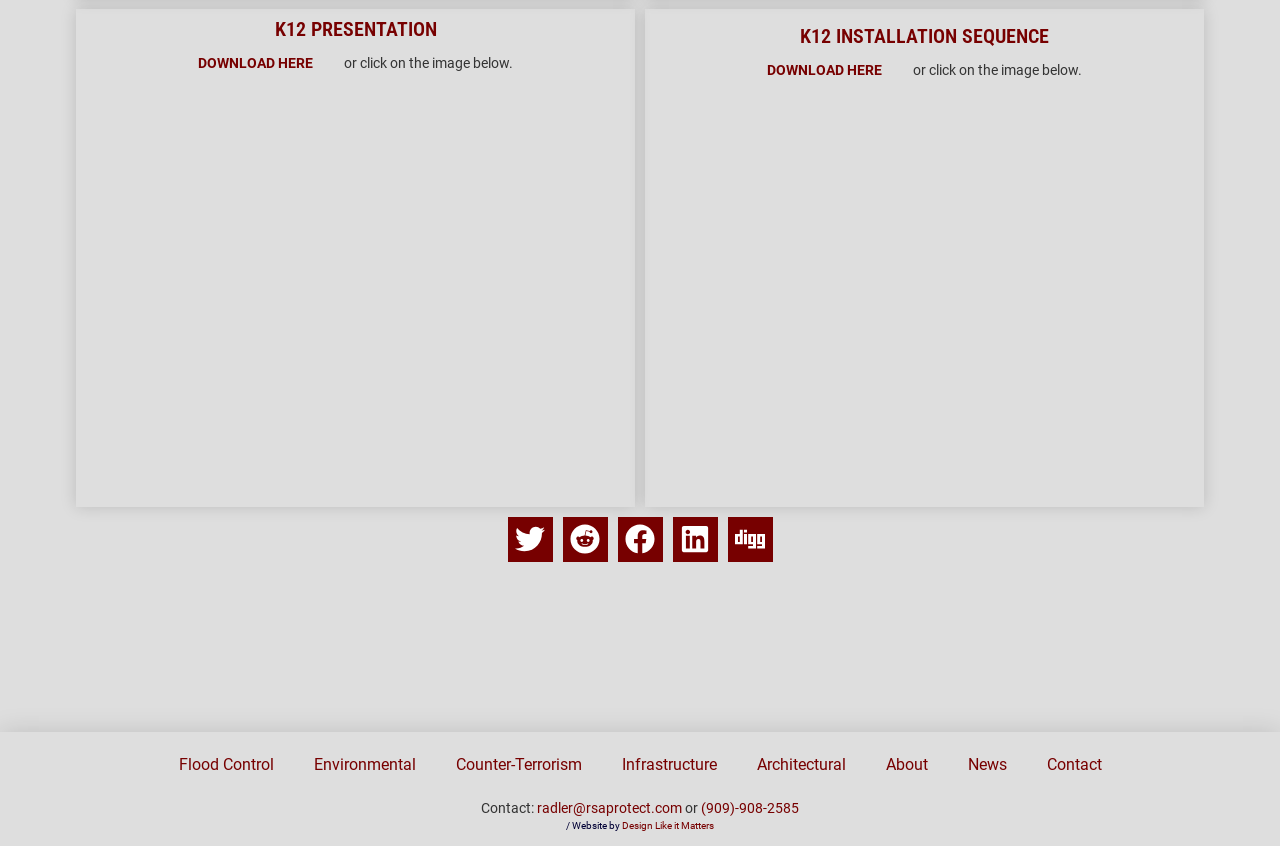Determine the bounding box of the UI component based on this description: "DOWNLOAD HERE". The bounding box coordinates should be four float values between 0 and 1, i.e., [left, top, right, bottom].

[0.599, 0.073, 0.713, 0.092]